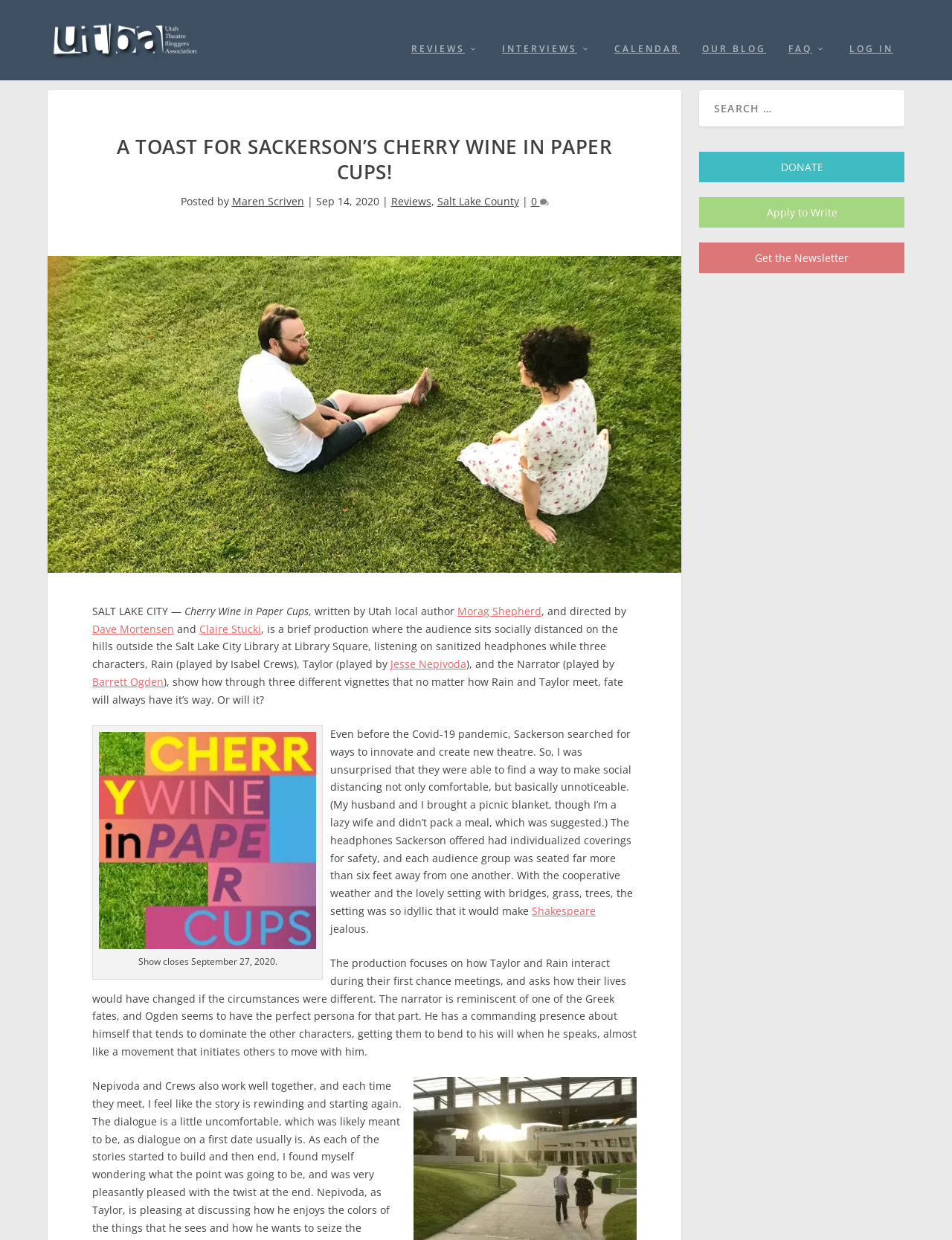How many characters are there in the play?
Please use the image to deliver a detailed and complete answer.

I found the answer by looking at the text content of the webpage, specifically the sentence '...three characters, Rain (played by Isabel Crews), Taylor (played by Jesse Nepivoda), and the Narrator (played by Barrett Ogden)...' which indicates that there are 3 characters in the play.